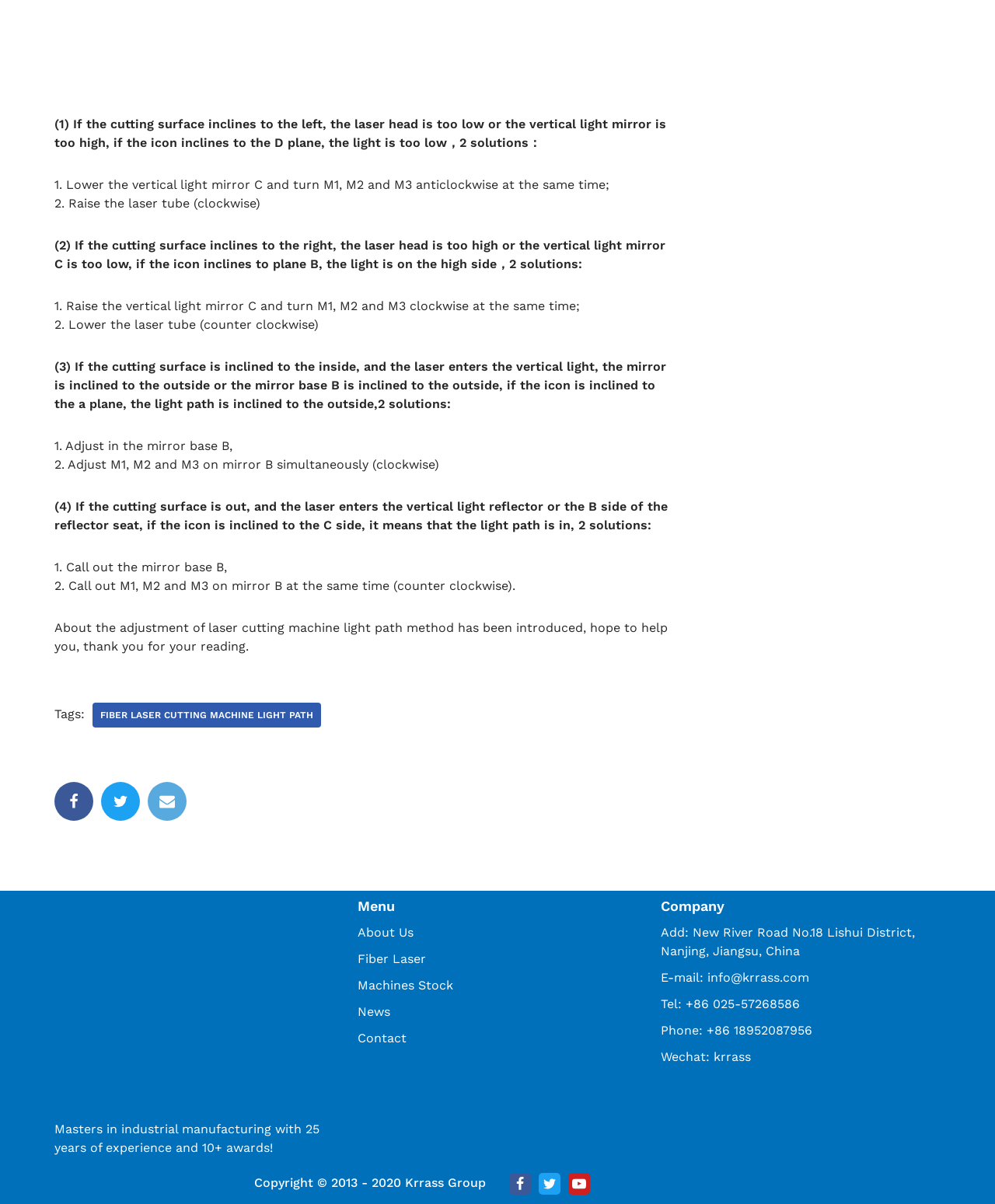Determine the bounding box coordinates for the element that should be clicked to follow this instruction: "Click on the Twitter link". The coordinates should be given as four float numbers between 0 and 1, in the format [left, top, right, bottom].

[0.102, 0.508, 0.141, 0.54]